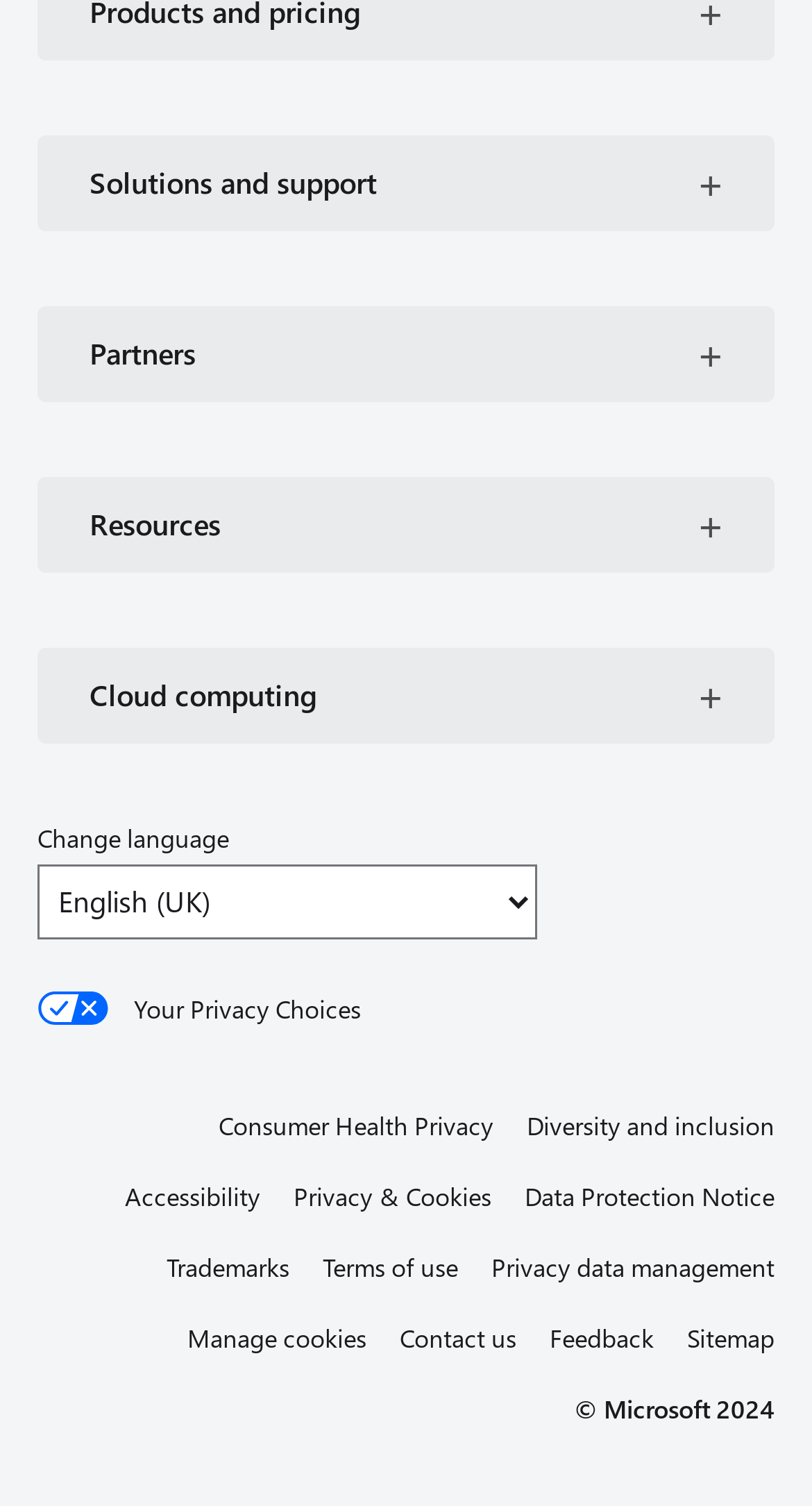Identify the bounding box for the UI element described as: "Trademarks". Ensure the coordinates are four float numbers between 0 and 1, formatted as [left, top, right, bottom].

[0.205, 0.825, 0.356, 0.856]